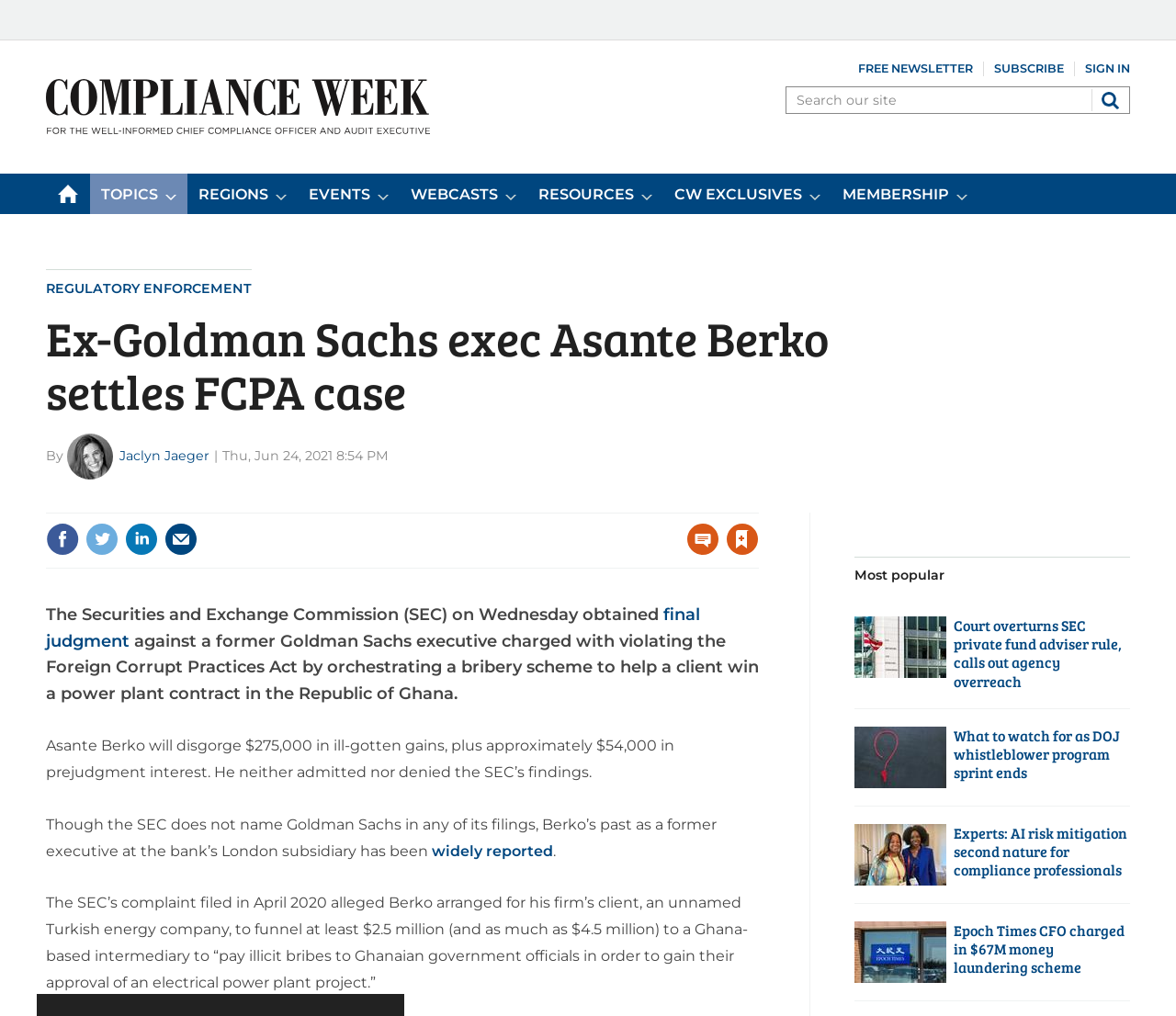Provide the bounding box coordinates of the HTML element this sentence describes: "Webcasts". The bounding box coordinates consist of four float numbers between 0 and 1, i.e., [left, top, right, bottom].

[0.34, 0.171, 0.448, 0.212]